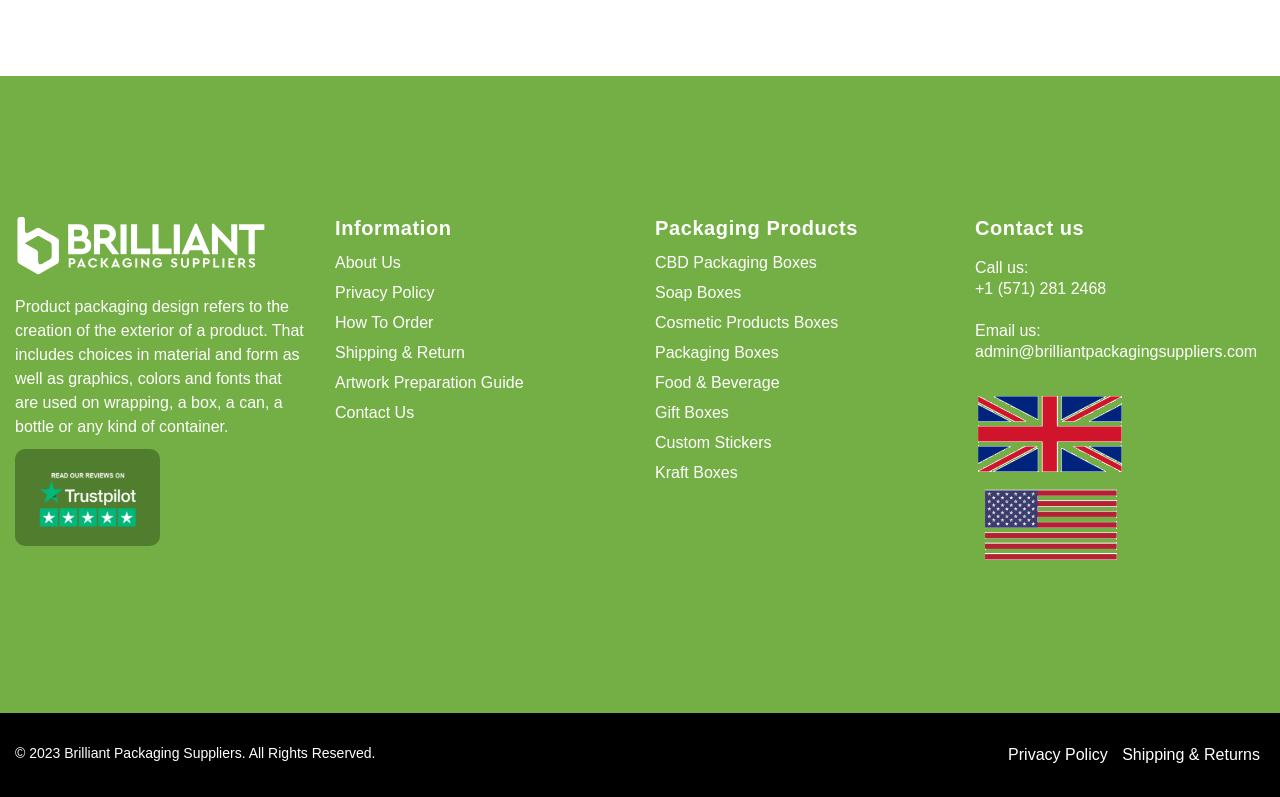Please answer the following question using a single word or phrase: Is there a contact number provided?

Yes